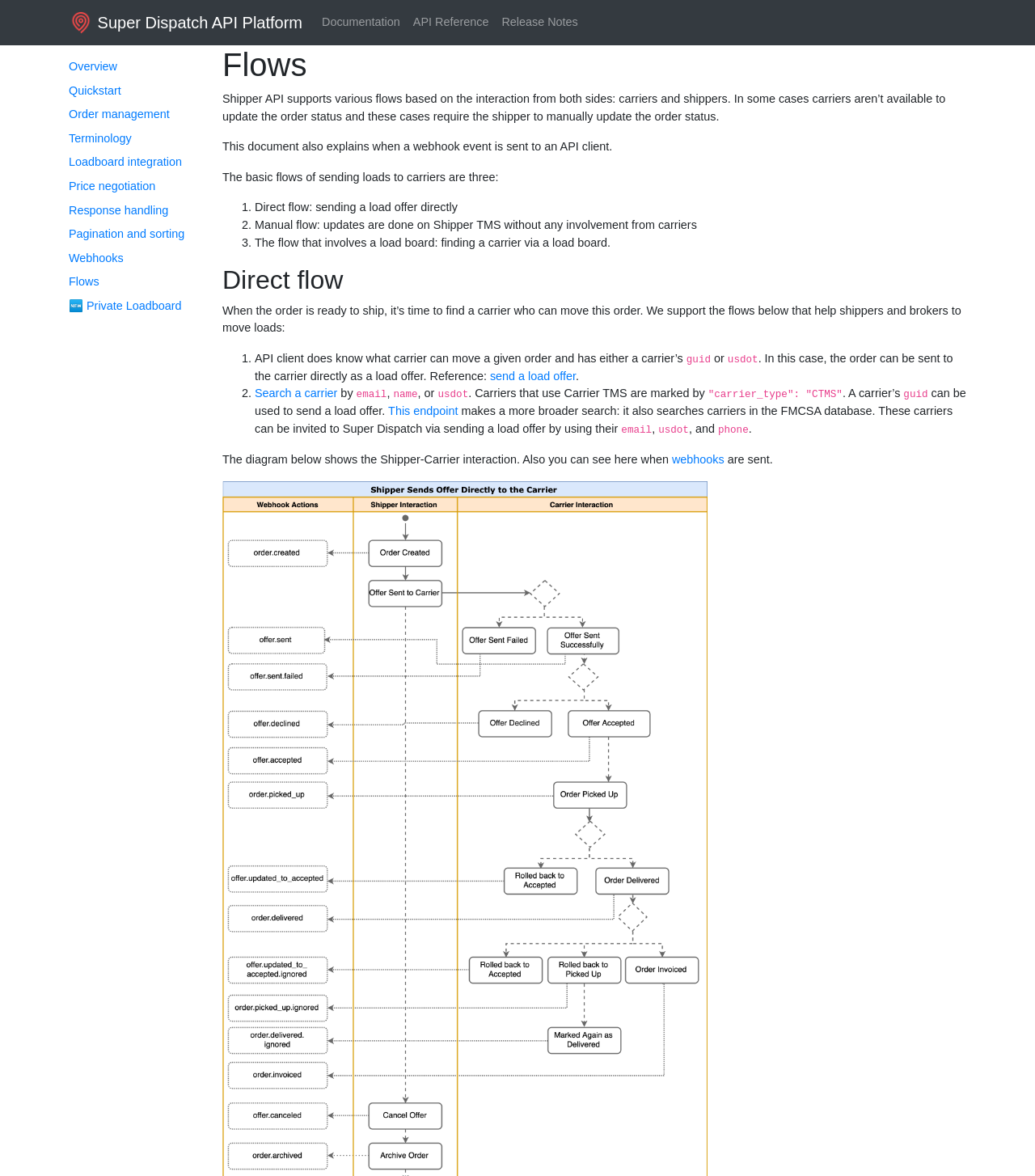What are the three basic flows of sending loads to carriers?
Utilize the image to construct a detailed and well-explained answer.

The three basic flows of sending loads to carriers are: Direct flow, where a load offer is sent directly to a carrier; Manual flow, where updates are done on Shipper TMS without any involvement from carriers; and Loadboard flow, where a carrier is found via a load board.